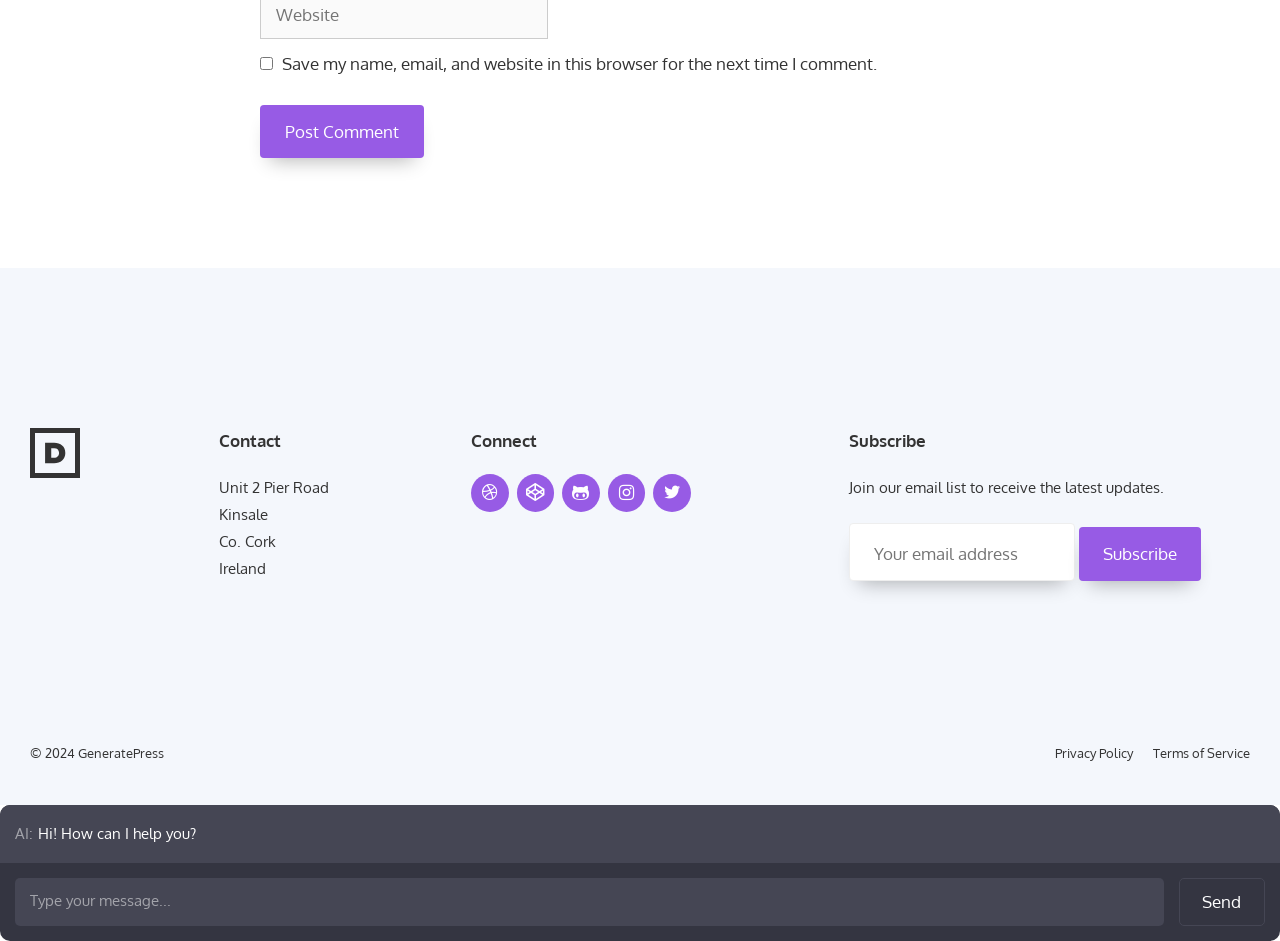What is the address of the contact?
Using the image, elaborate on the answer with as much detail as possible.

The contact information is provided in a series of static text elements, which together form the full address: Unit 2 Pier Road, Kinsale, Co. Cork, Ireland.